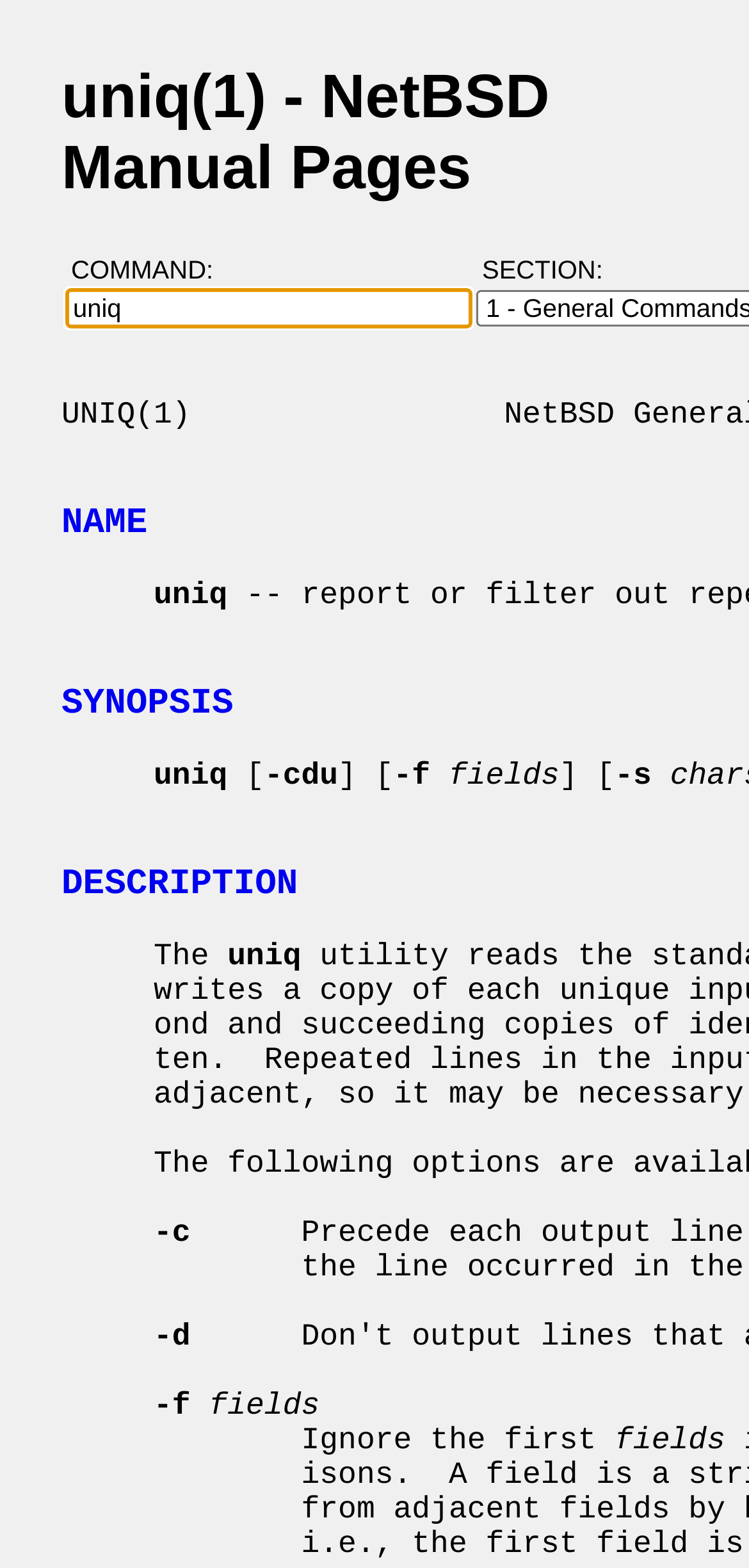Write an exhaustive caption that covers the webpage's main aspects.

The webpage is a manual page for the "uniq" command in NetBSD. At the top, there is a heading with the title "uniq(1) - NetBSD Manual Pages". Below the heading, there is a column header "COMMAND:" followed by a grid cell containing the text "uniq". 

To the right of the heading, there are three links: "NAME", "SYNOPSIS", and "DESCRIPTION". The "NAME" link is positioned above the "SYNOPSIS" link, which is above the "DESCRIPTION" link.

Below the "COMMAND:" column header, there is a block of text describing the "uniq" command. The text is divided into several lines, with options and their descriptions, such as "-cdu", "-f fields", and "-s". 

The "DESCRIPTION" section is below the "SYNOPSIS" section, and it provides a detailed description of the "uniq" command. The text in this section is divided into several paragraphs, with options and their descriptions, such as "-c", "-d", and "-f fields".